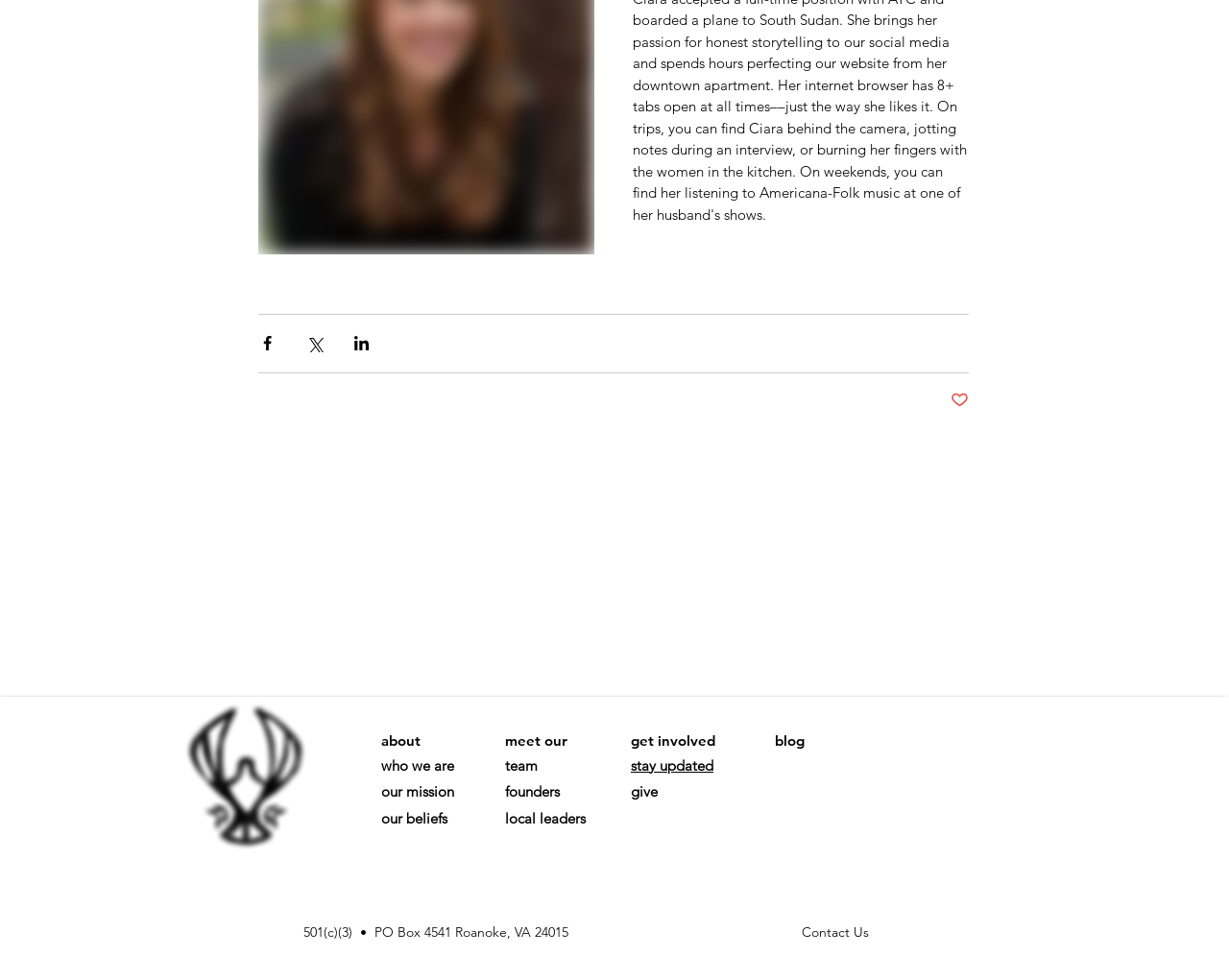Please respond to the question with a concise word or phrase:
How many social media links are there?

4